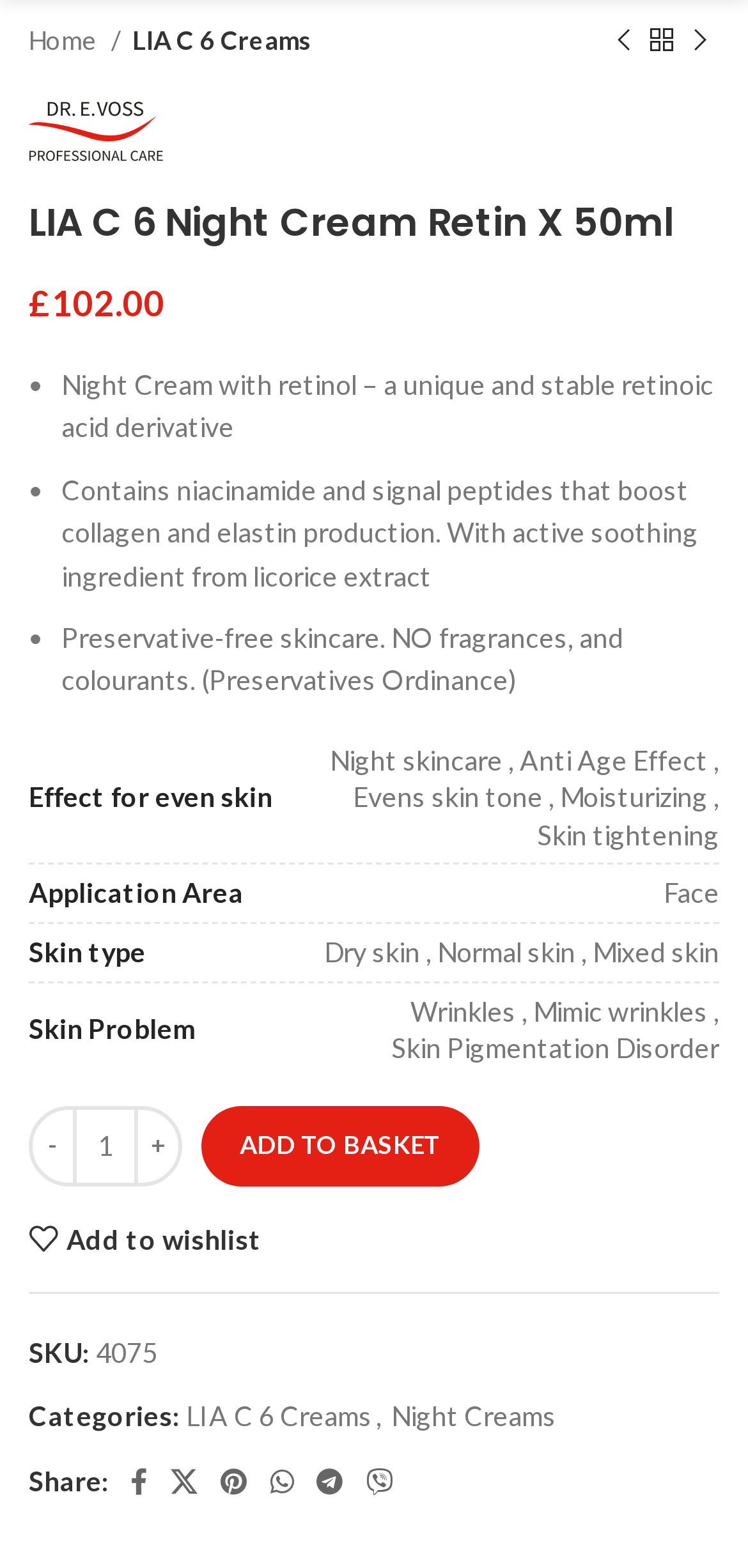Please analyze the image and give a detailed answer to the question:
What is the price of the product?

I found the price of the product by looking at the StaticText elements on the webpage, which display the currency symbol '£' and the price '102.00'.